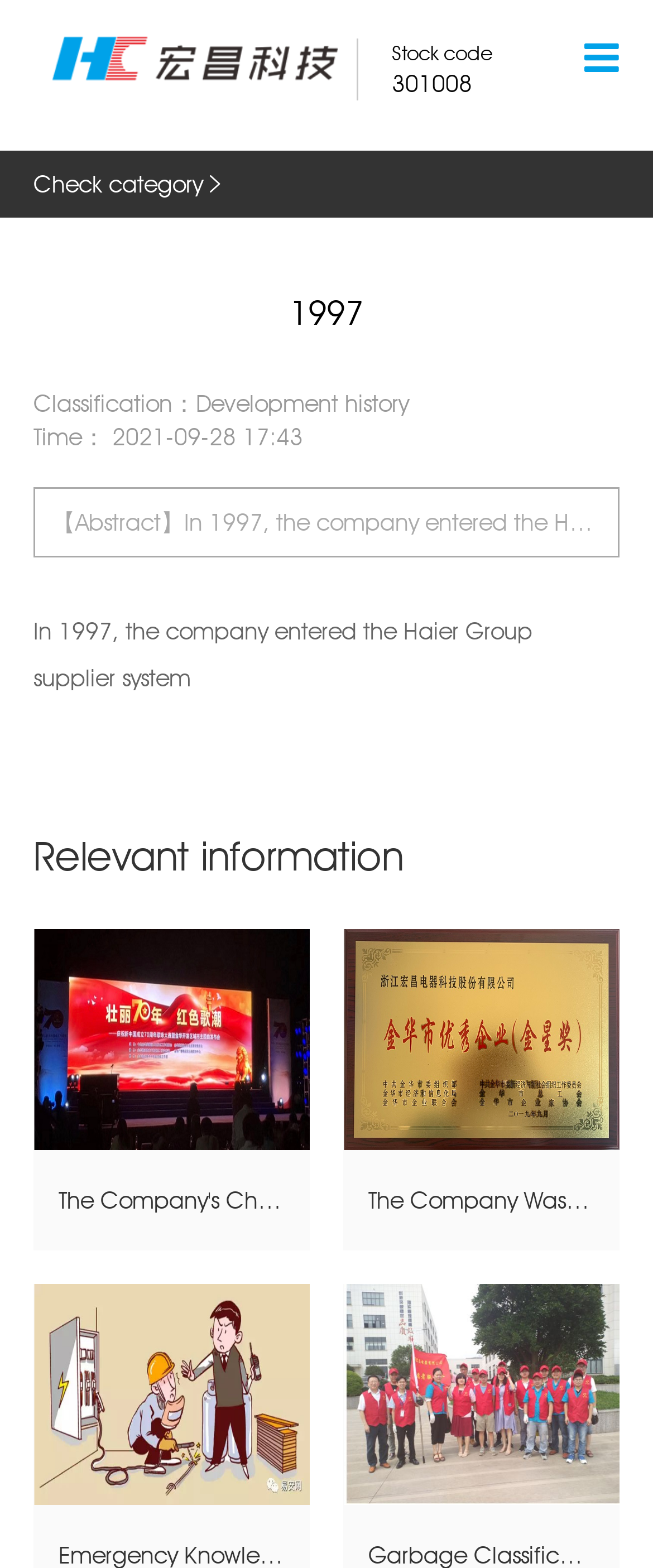Give a one-word or short-phrase answer to the following question: 
How many solenoid valve products are listed on the webpage?

4